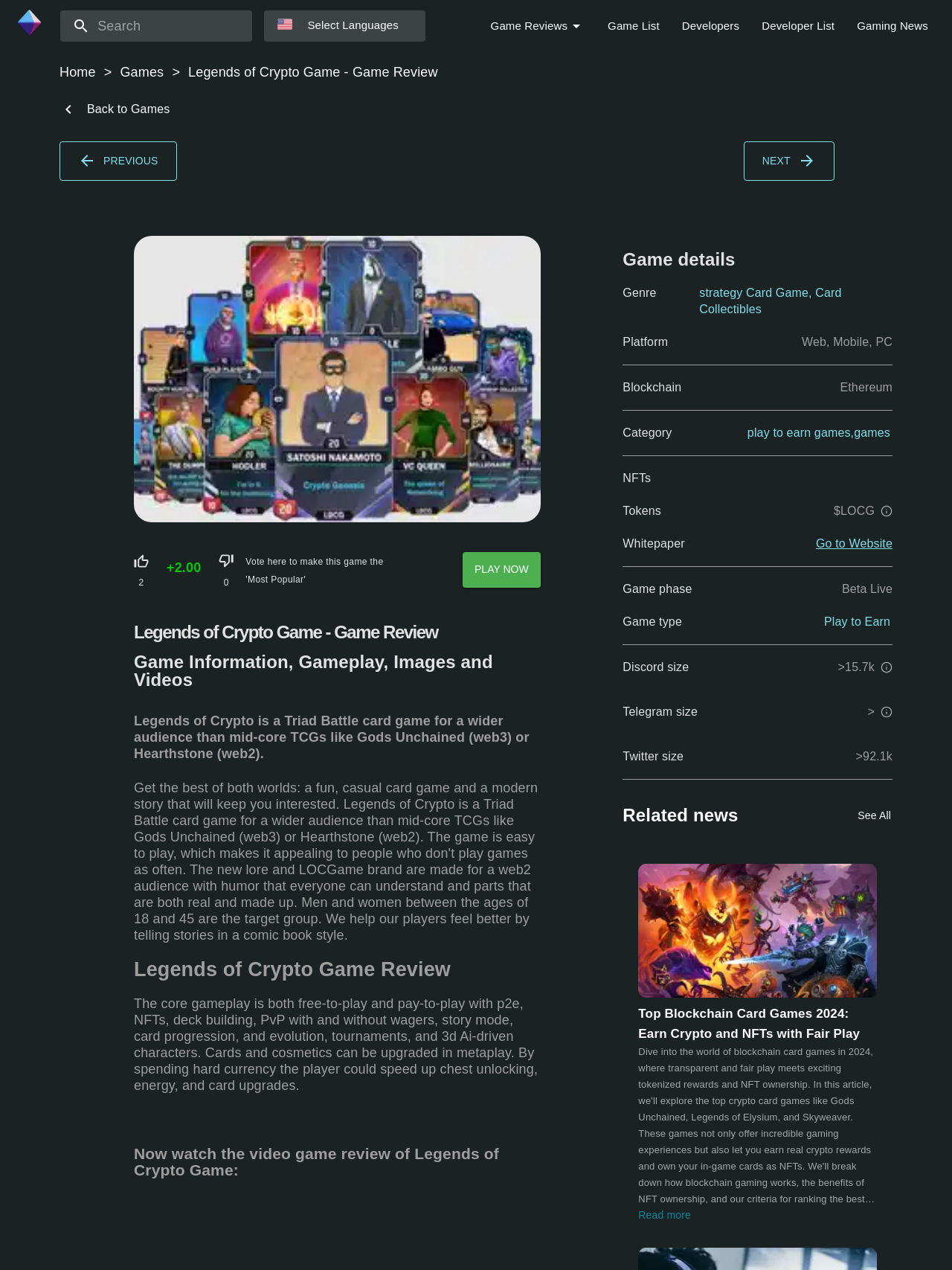What is the current phase of the game?
Please provide a single word or phrase based on the screenshot.

Beta Live